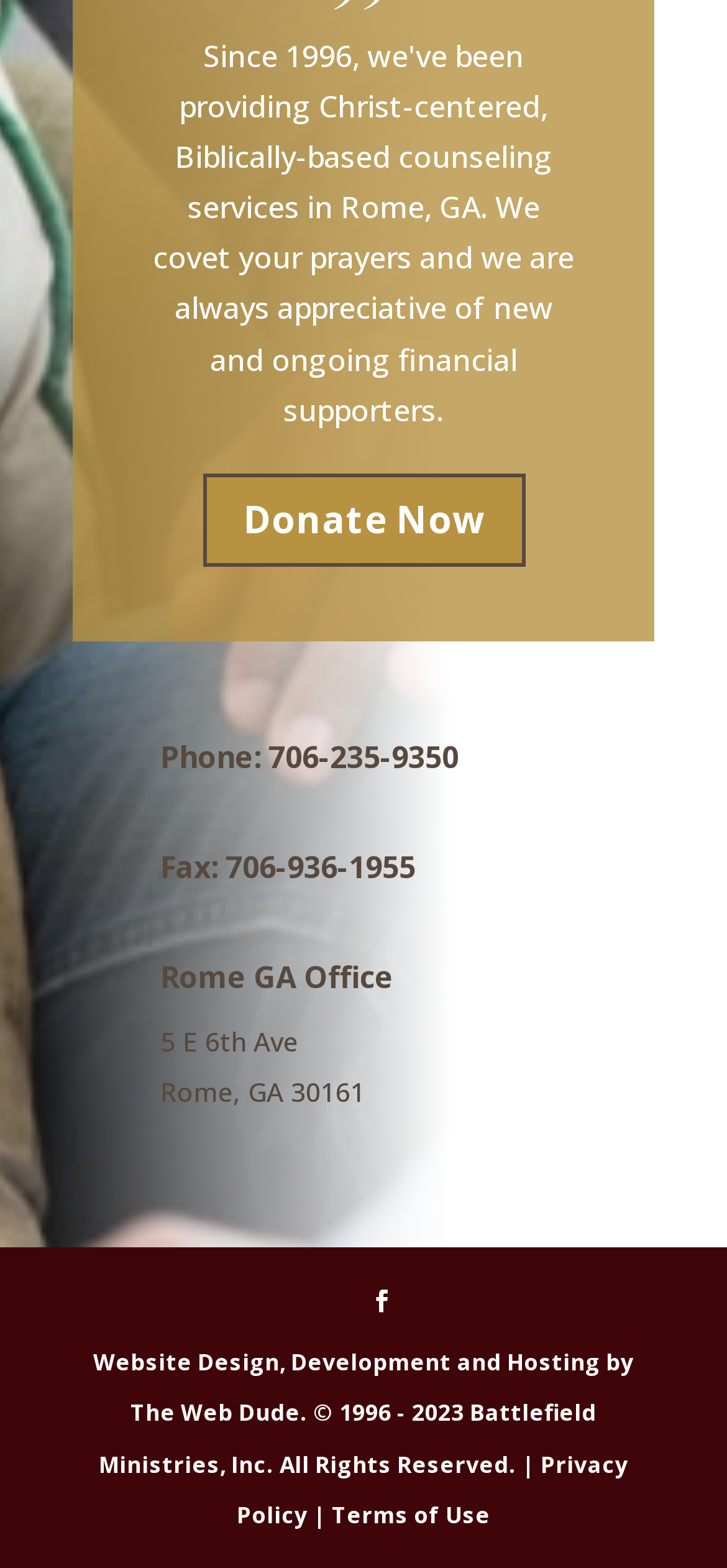Use a single word or phrase to respond to the question:
Who designed the website?

The Web Dude